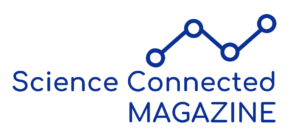Provide an in-depth description of the image you see.

The image showcases the logo of "Science Connected Magazine," featuring prominently the title in bold blue letters. The design incorporates a graphical element consisting of a stylized line graph with circular nodes, symbolizing connections and growth in scientific knowledge. This logo serves as a visual representation of the magazine’s mission to bridge the gap between science and its audience, reflecting a commitment to engaging, informative content. The text "Science Connected" emphasizes the magazine's focus on tangible links between scientific concepts and real-world applications, while the word "MAGAZINE" is clearly highlighted to denote the publication format.